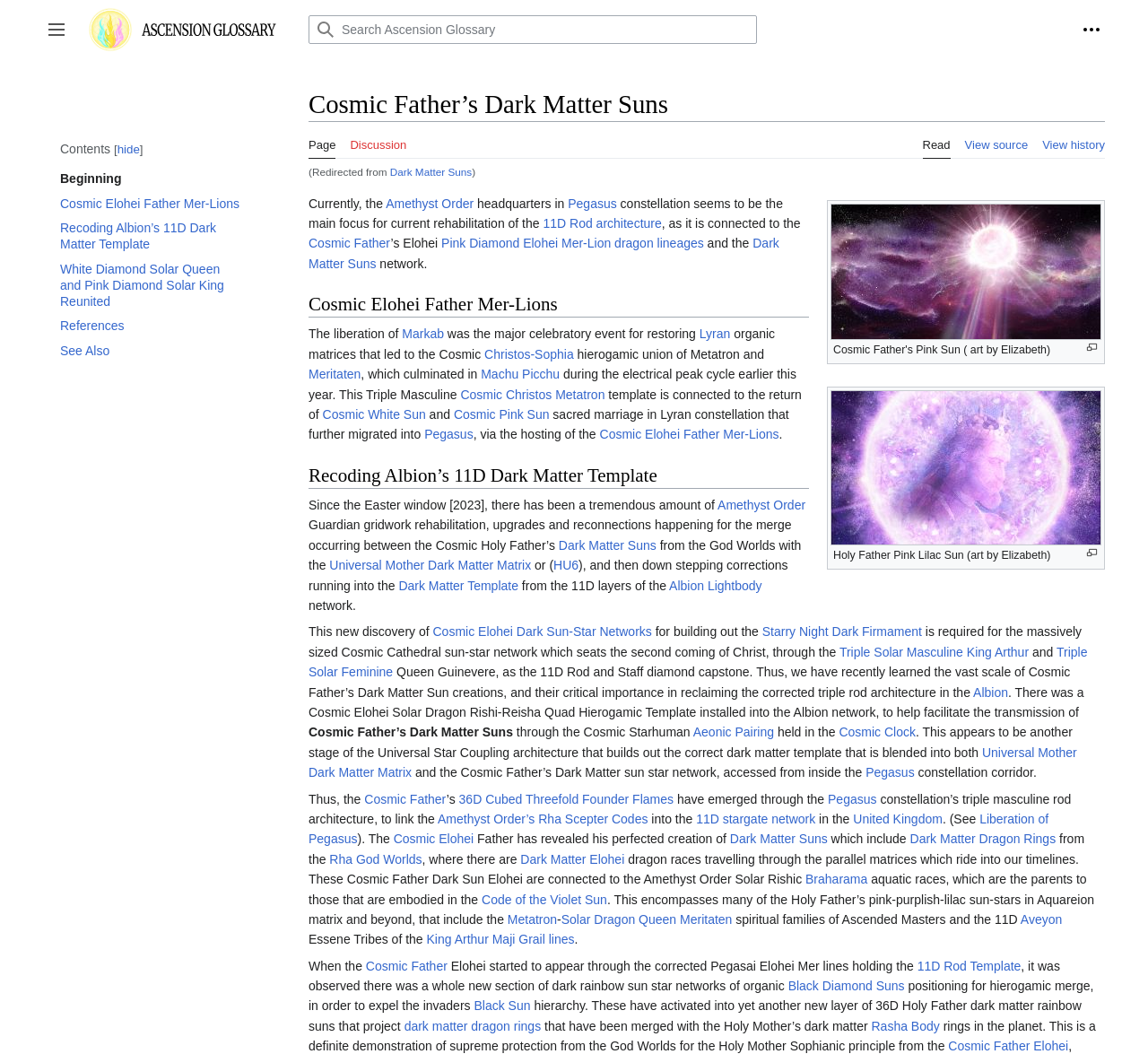What is the purpose of the search box?
Provide a one-word or short-phrase answer based on the image.

Search Ascension Glossary